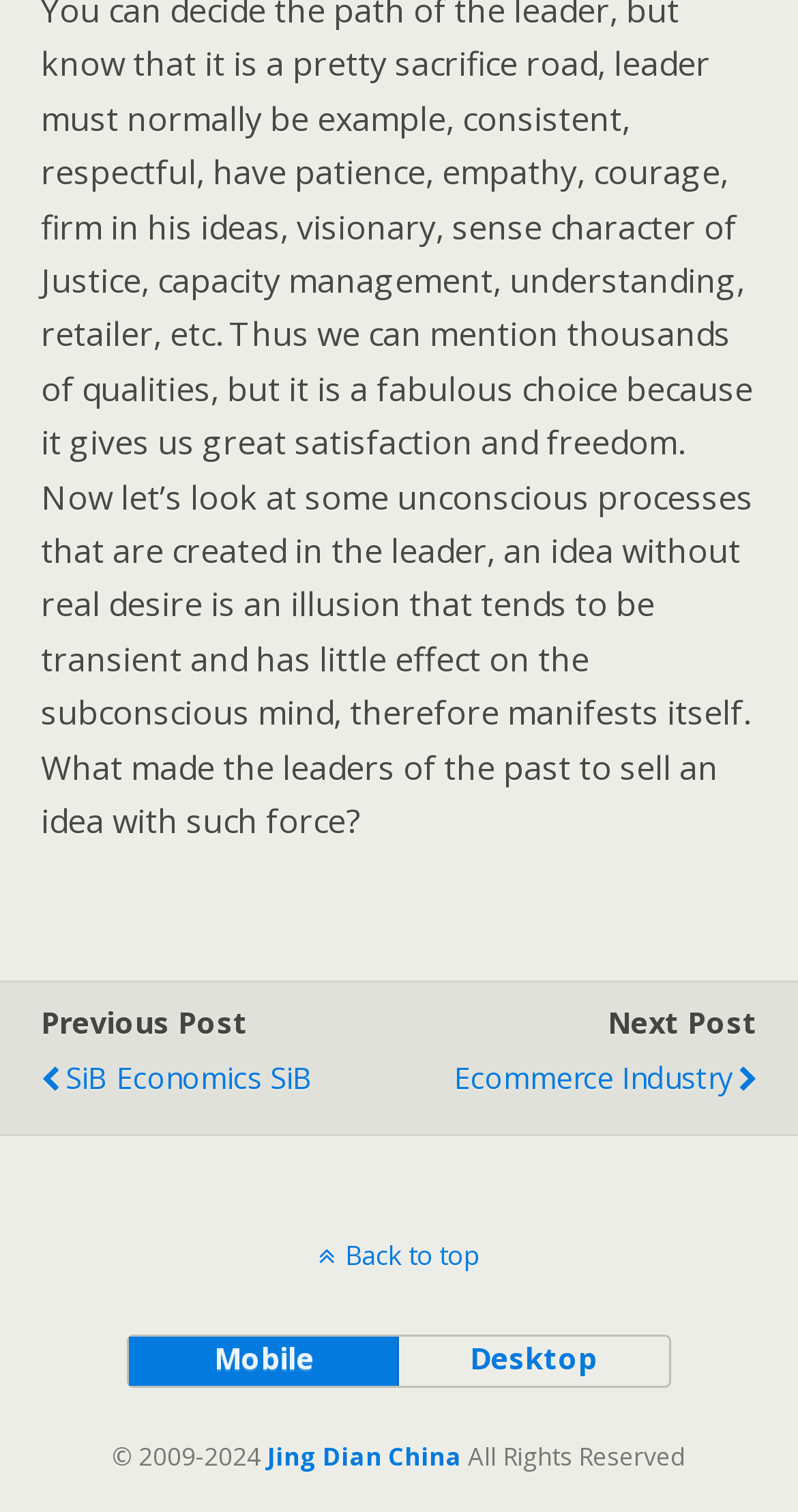Give a one-word or short phrase answer to the question: 
How many buttons are there?

2